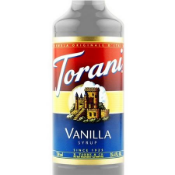Compose an extensive description of the image.

The image showcases a 750 mL bottle of Torani Vanilla Syrup, prominently featuring the brand's distinctive logo and classic design. The label displays a colorful background with the words "Torani" in bold red letters at the top, and "VANILLA SYRUP" in clear, white font beneath, emphasizing the product's flavor. A picturesque castle illustration adorns the label, encapsulating the brand's rich heritage and culinary craftsmanship, which dates back to 1925. Ideal for enhancing lattes, desserts, and various beverages, this syrup promises to deliver the sweet, creamy essence of vanilla to elevate your favorite drinks.